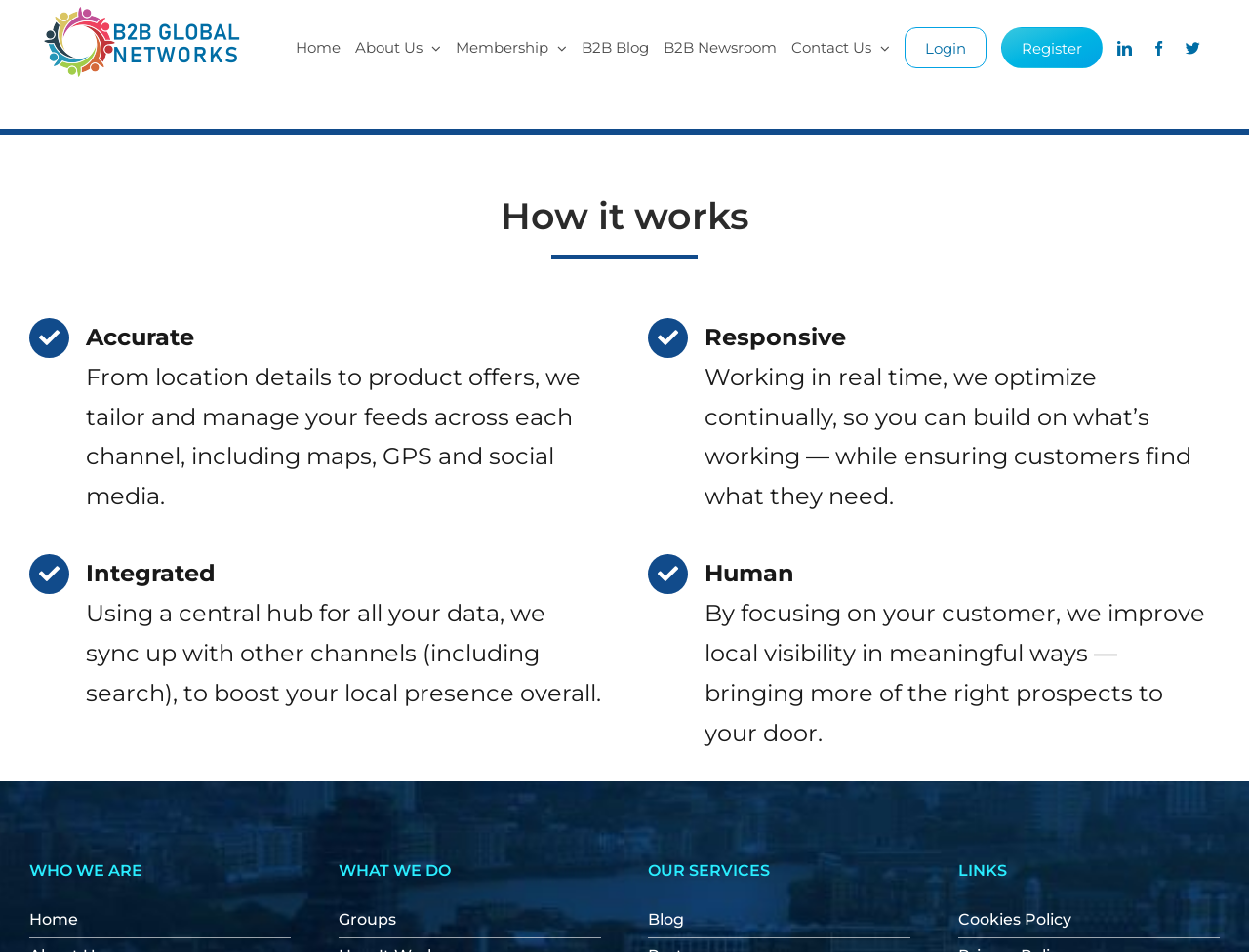Determine the bounding box coordinates for the UI element matching this description: "alt="B2B Global Networks Logo"".

[0.035, 0.007, 0.192, 0.081]